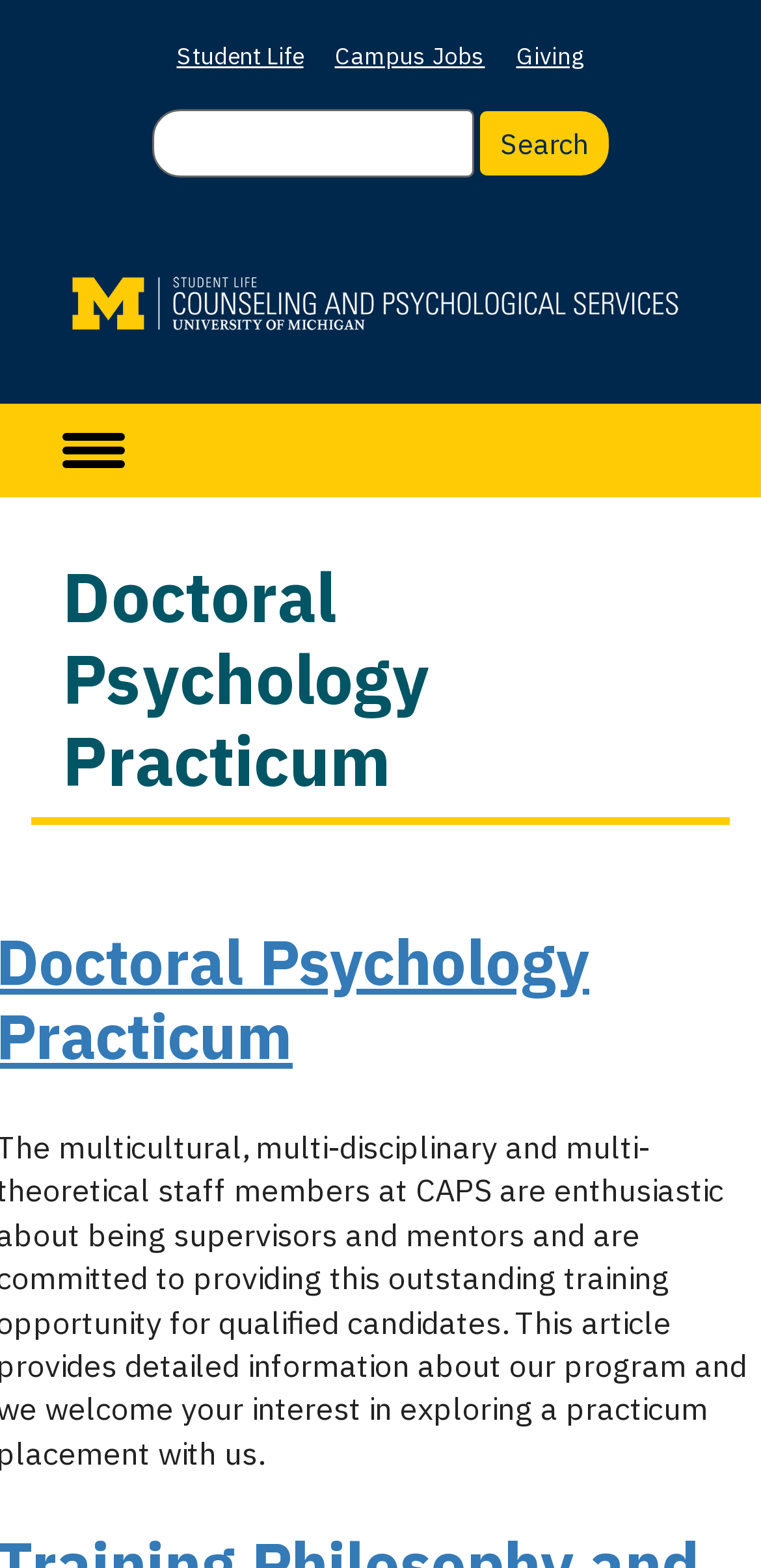What is the purpose of the 'Skip to main content' link?
Please provide a full and detailed response to the question.

The 'Skip to main content' link is typically used to allow users to bypass navigation links and jump directly to the main content of the webpage, making it easier to access the primary information on the page.